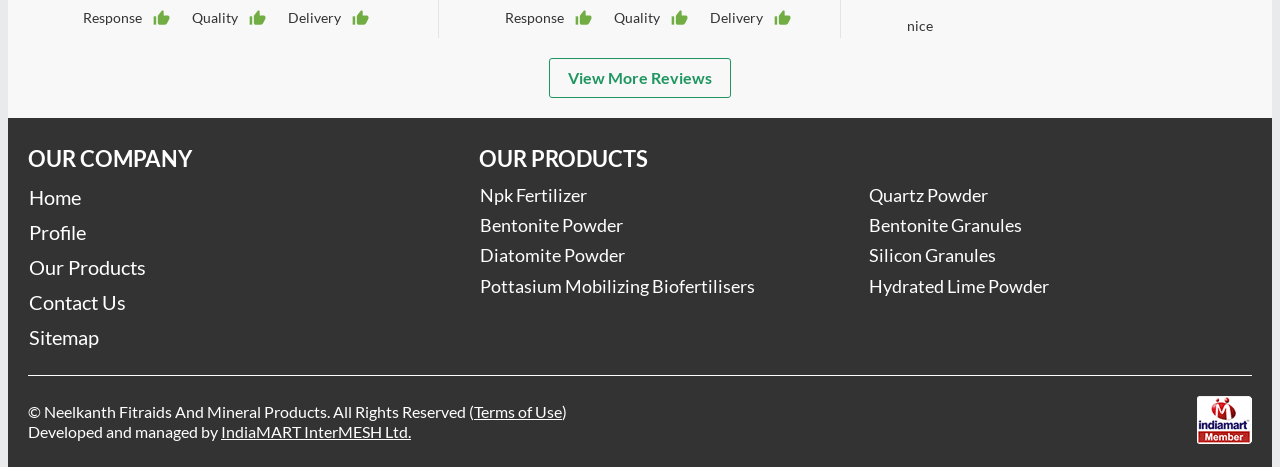Please identify the bounding box coordinates of the region to click in order to complete the given instruction: "Learn about Terms of Use". The coordinates should be four float numbers between 0 and 1, i.e., [left, top, right, bottom].

[0.37, 0.86, 0.439, 0.901]